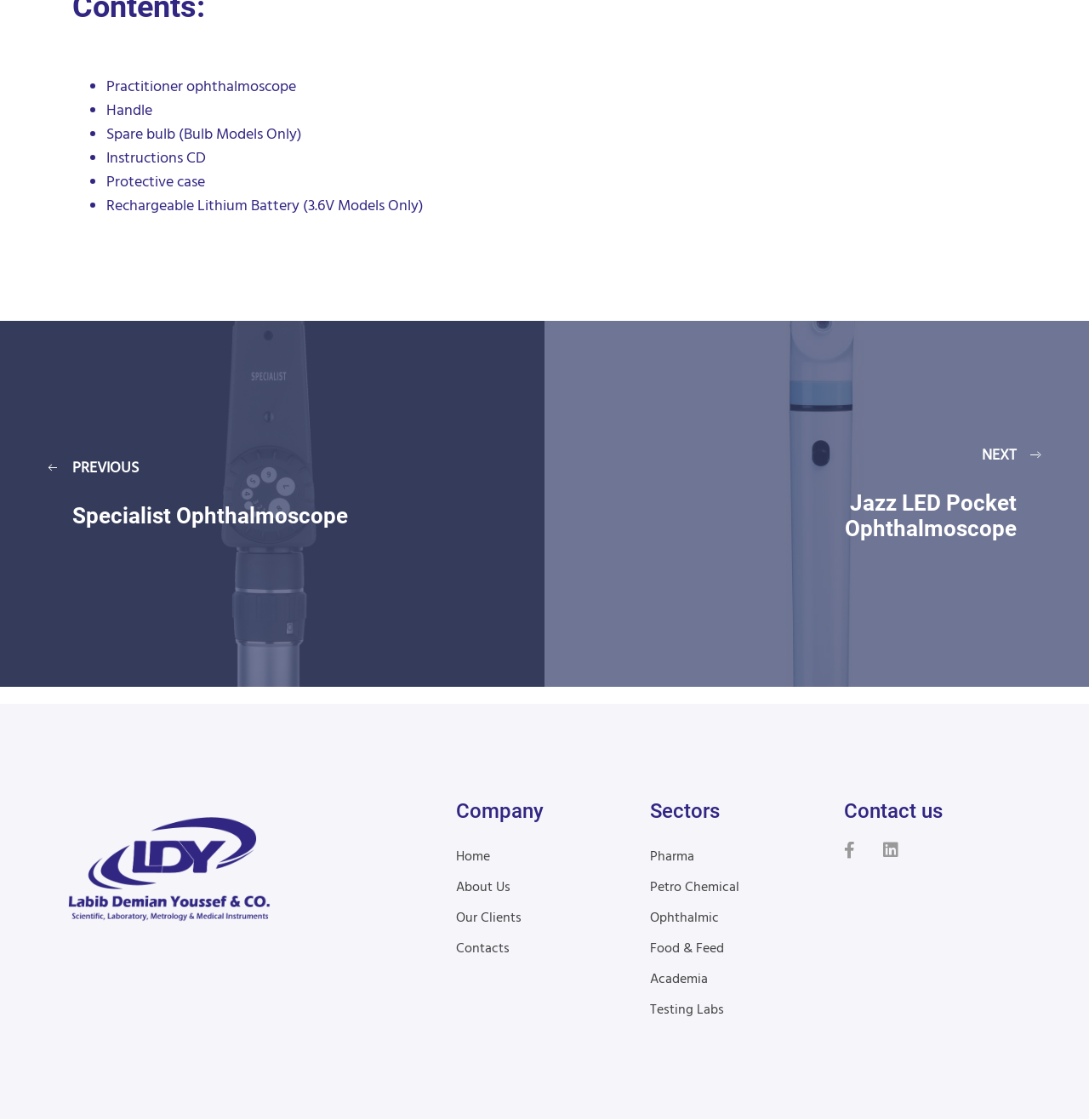Provide a brief response using a word or short phrase to this question:
What is the company section divided into?

Company, Sectors, Contact us